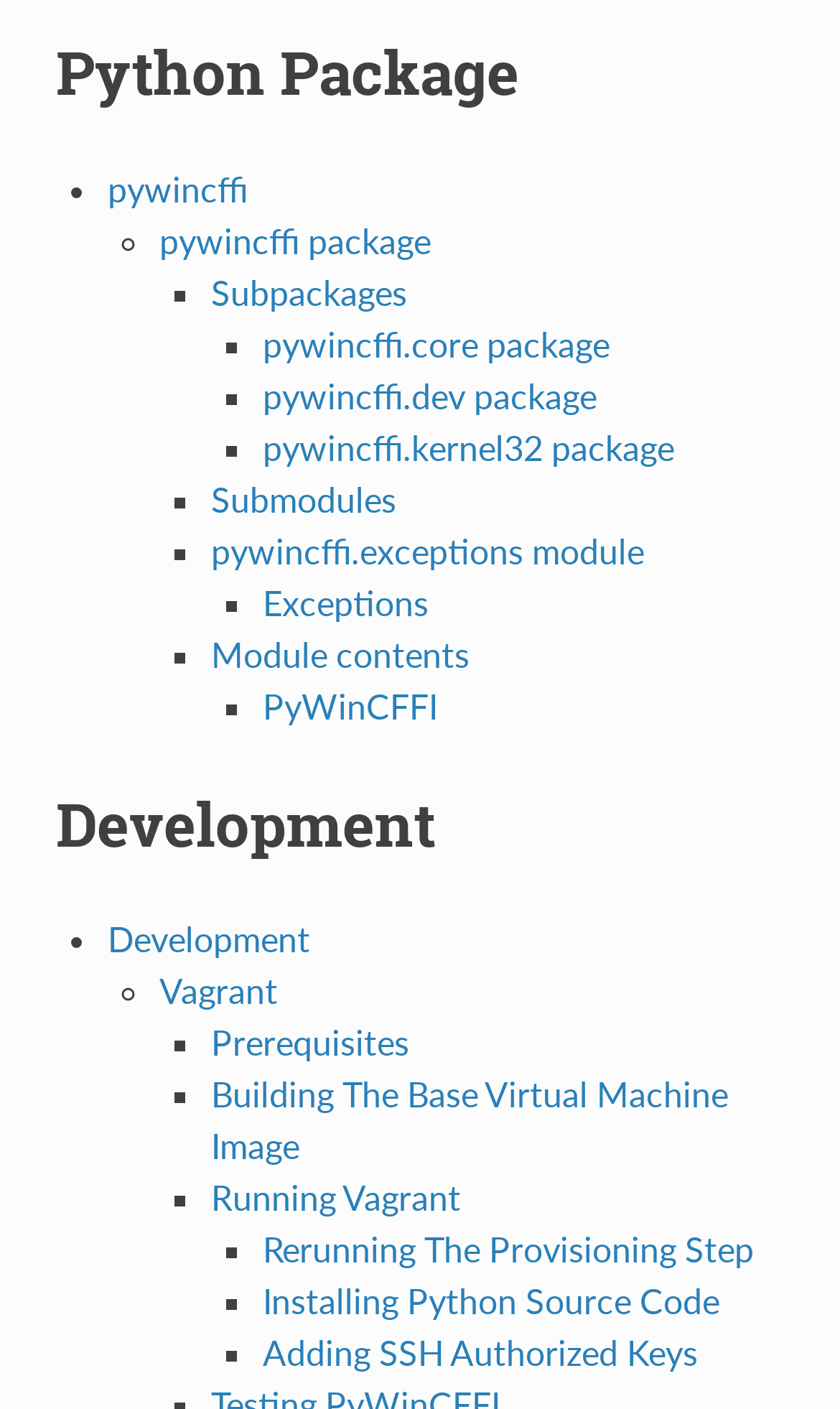What is the main topic of the webpage?
Deliver a detailed and extensive answer to the question.

The main topic of the webpage is 'Python Package' which is indicated by the heading 'Python Package' at the top of the webpage.